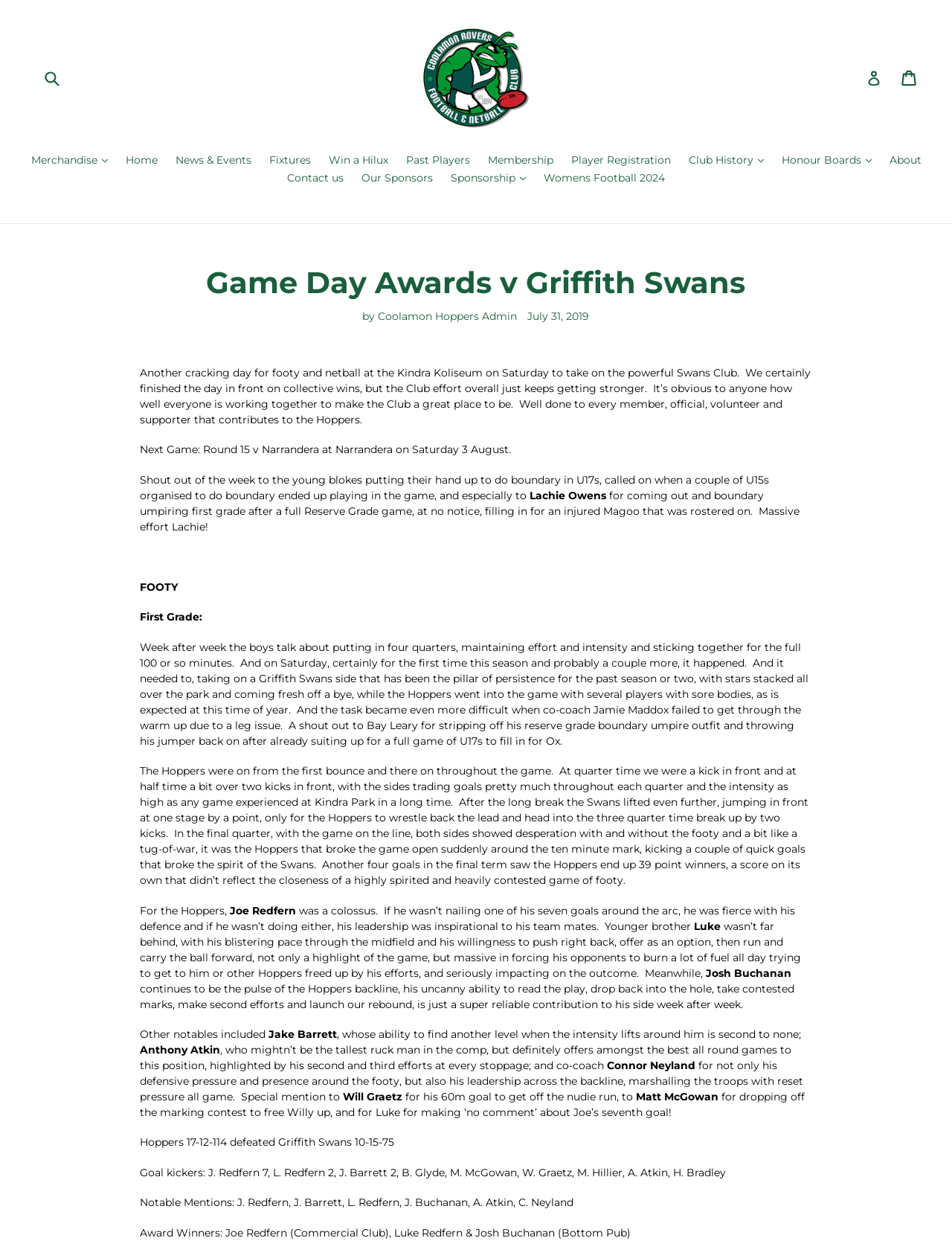Please use the details from the image to answer the following question comprehensively:
What is the score of the game?

The answer can be found in the text 'Hoppers 17-12-114 defeated Griffith Swans 10-15-75'.